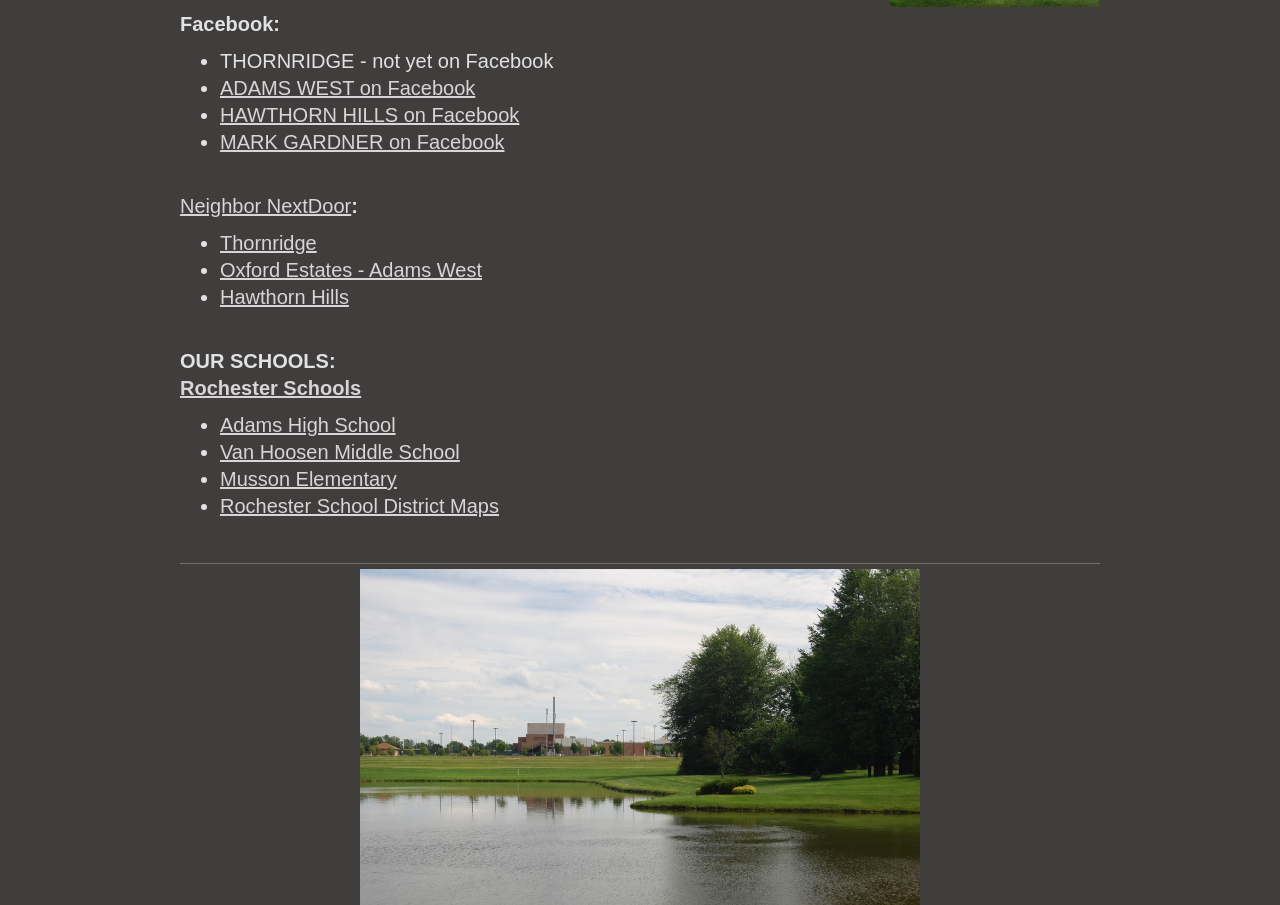Identify the bounding box coordinates of the clickable region required to complete the instruction: "Explore Rochester Schools". The coordinates should be given as four float numbers within the range of 0 and 1, i.e., [left, top, right, bottom].

[0.141, 0.417, 0.282, 0.441]